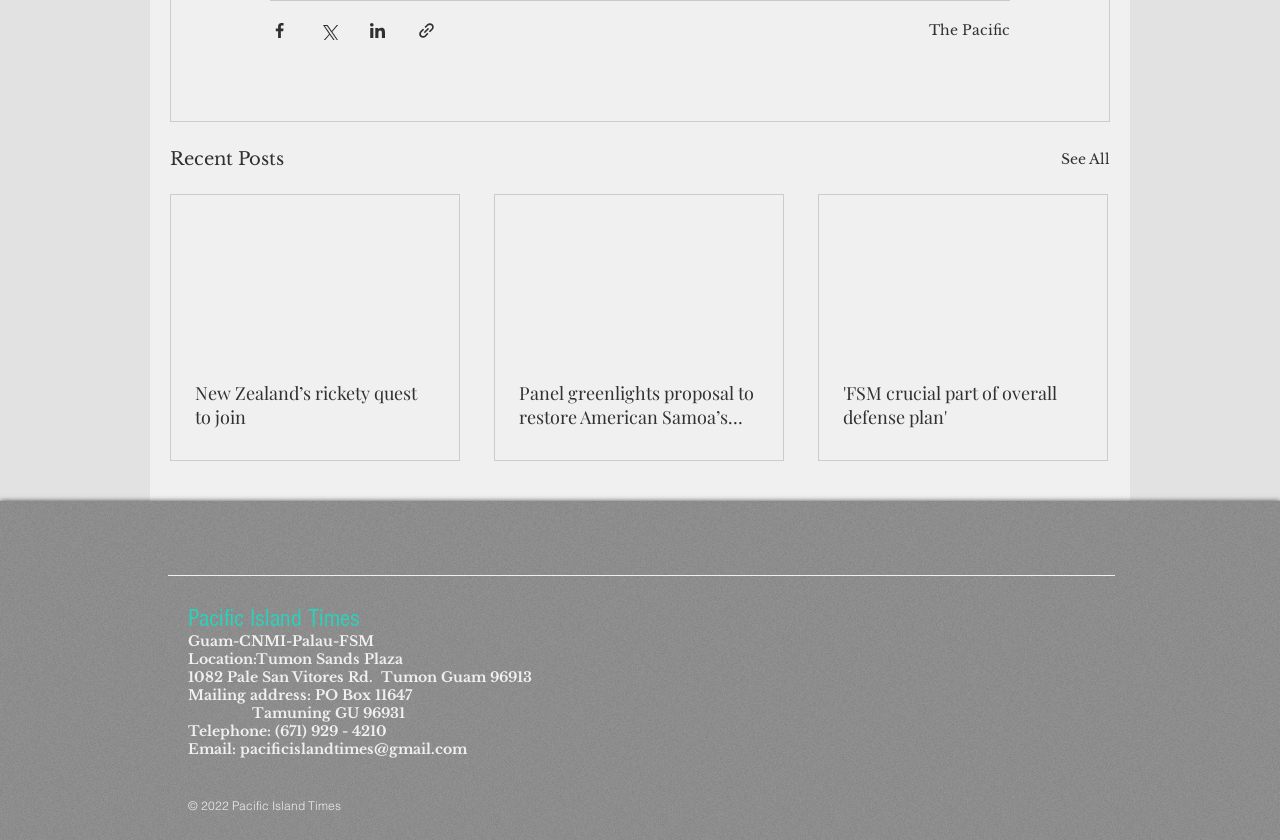What is the address of the publication?
Based on the screenshot, provide your answer in one word or phrase.

1082 Pale San Vitores Rd. Tumon Guam 96913